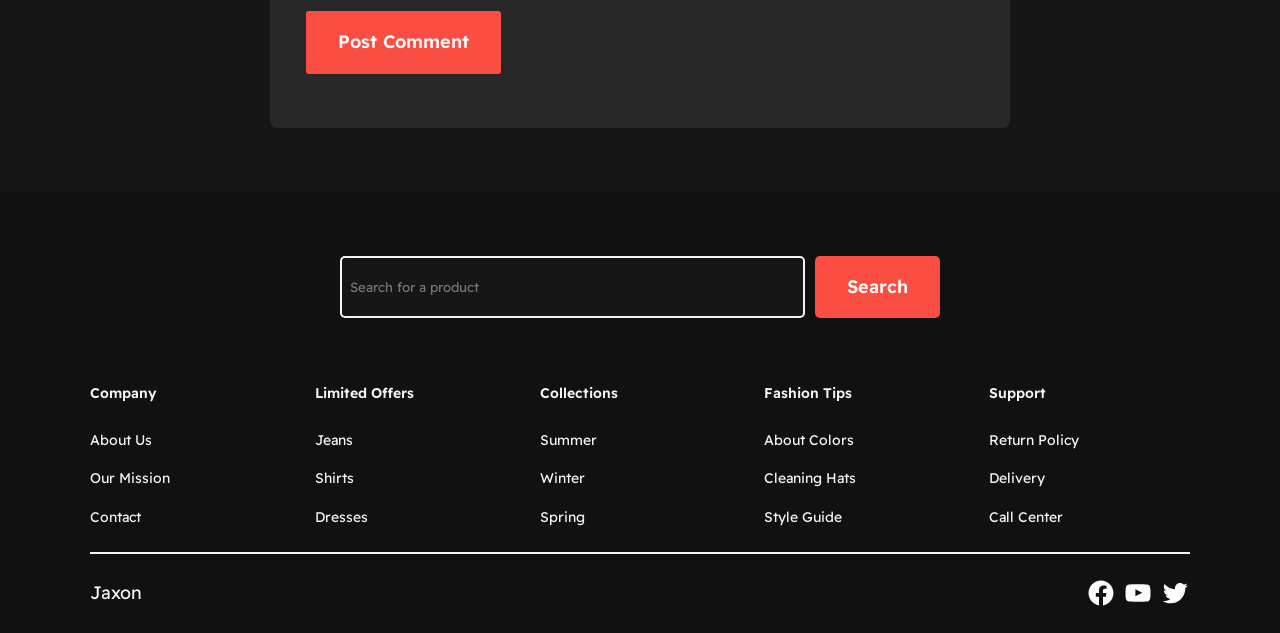Locate and provide the bounding box coordinates for the HTML element that matches this description: "Cleaning Hats".

[0.597, 0.738, 0.669, 0.773]